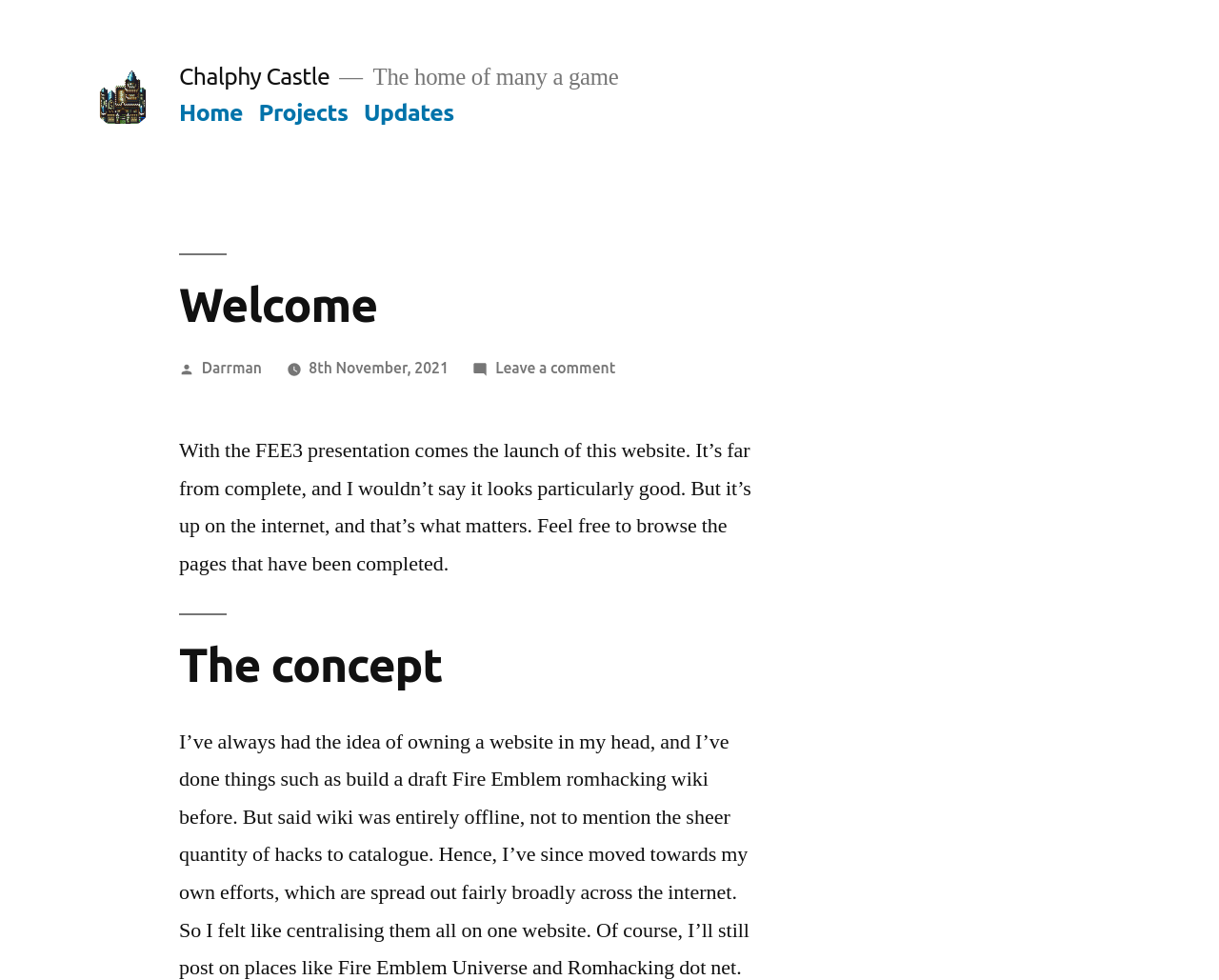Pinpoint the bounding box coordinates of the element that must be clicked to accomplish the following instruction: "view projects". The coordinates should be in the format of four float numbers between 0 and 1, i.e., [left, top, right, bottom].

[0.212, 0.101, 0.286, 0.129]